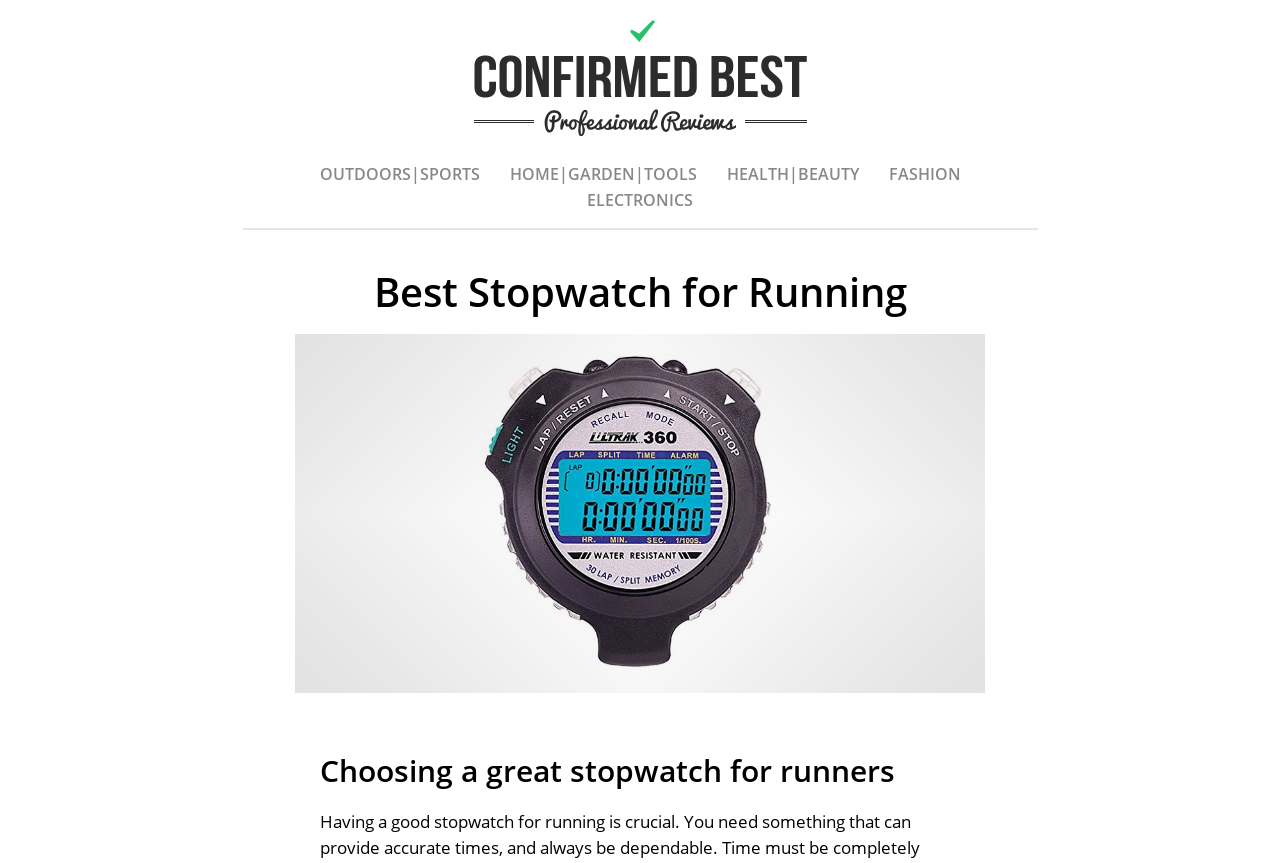Identify the bounding box for the UI element described as: "parent_node: Best Stopwatch for Running". The coordinates should be four float numbers between 0 and 1, i.e., [left, top, right, bottom].

[0.23, 0.387, 0.77, 0.803]